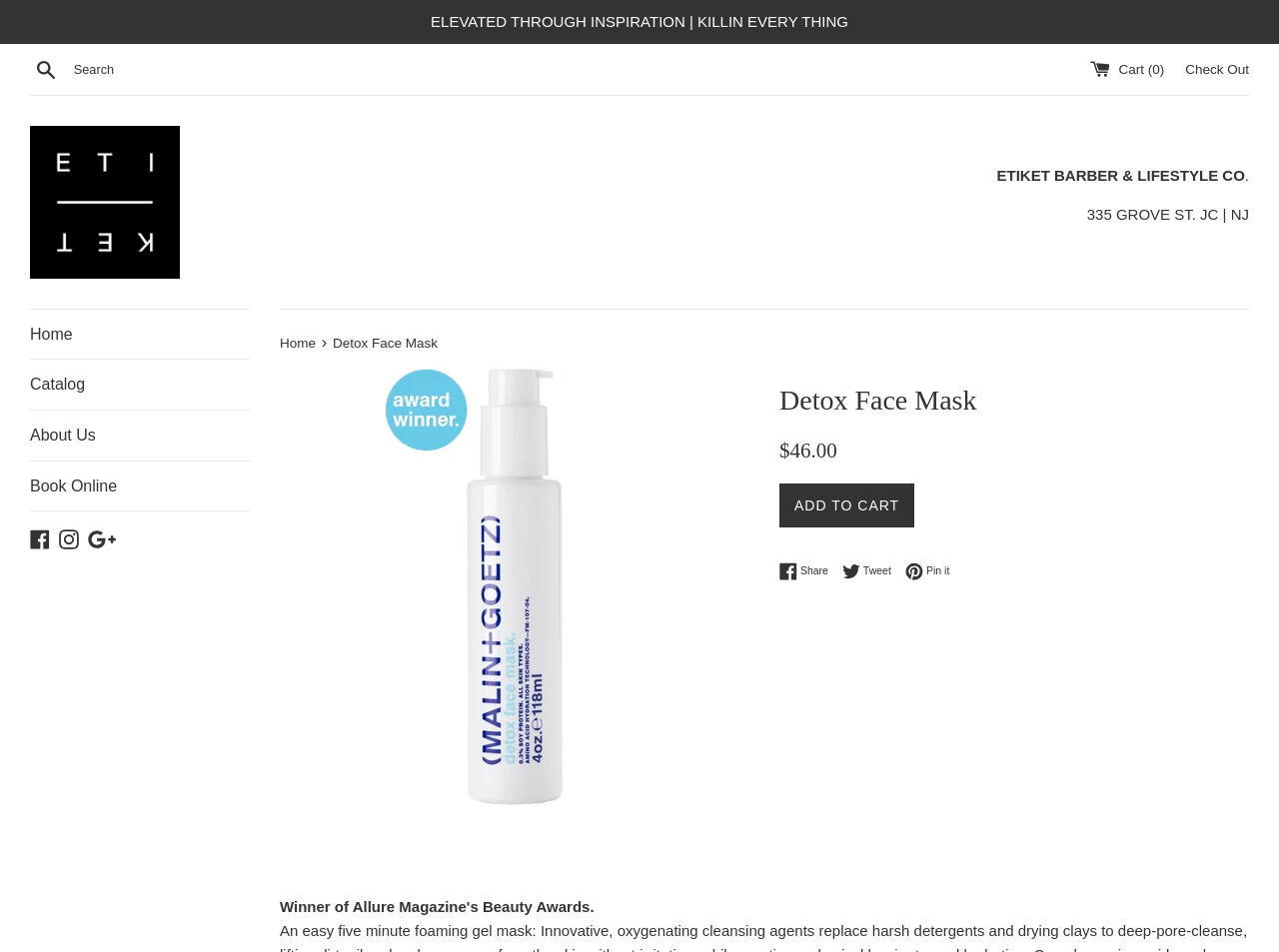Identify the bounding box coordinates of the area you need to click to perform the following instruction: "View cart".

[0.852, 0.065, 0.913, 0.08]